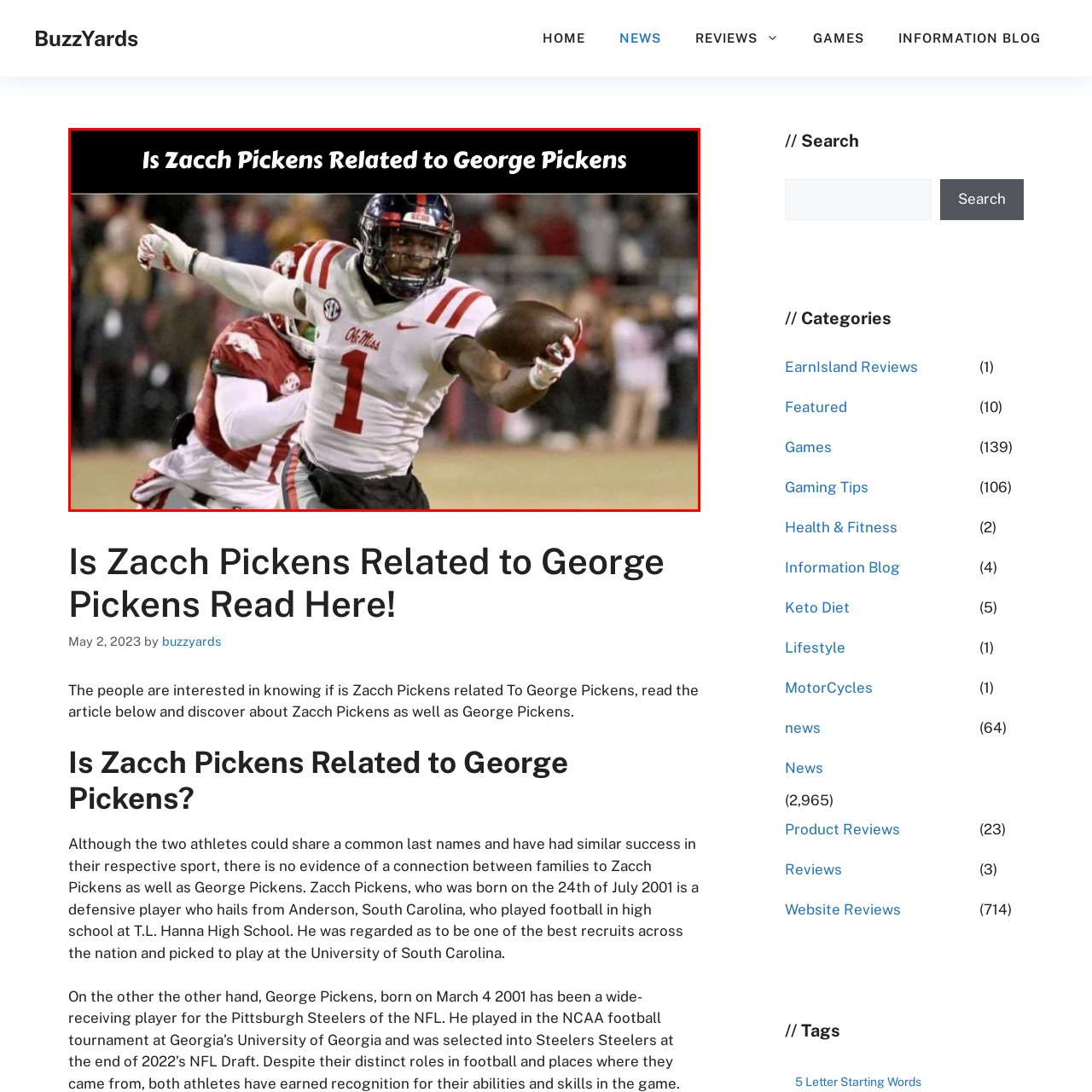Inspect the part framed by the grey rectangle, What is the topic of discussion in the text overlay? 
Reply with a single word or phrase.

Relationship between Zacch and George Pickens